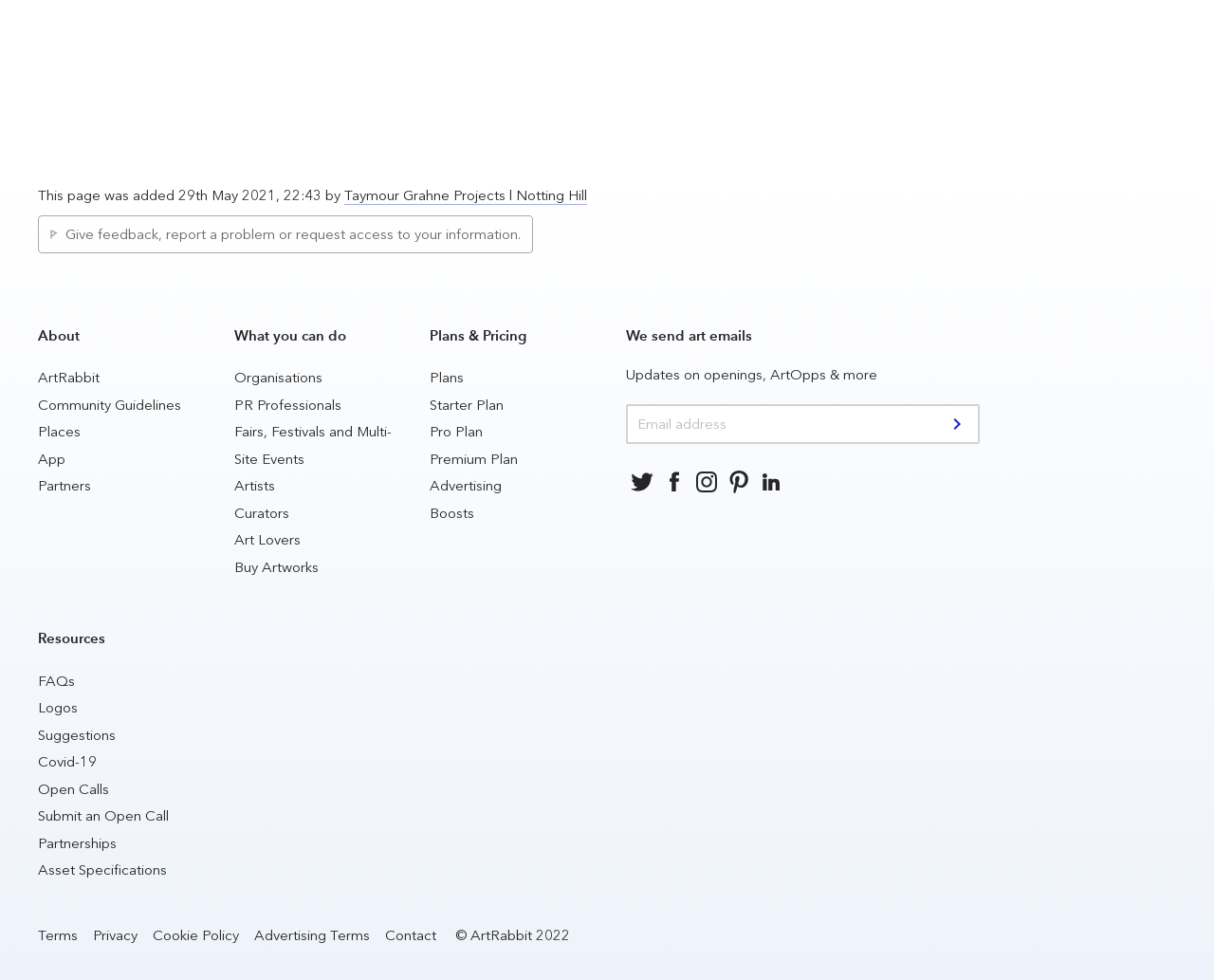Please determine the bounding box coordinates of the element's region to click in order to carry out the following instruction: "Follow ArtRabbit on social media". The coordinates should be four float numbers between 0 and 1, i.e., [left, top, right, bottom].

[0.516, 0.476, 0.542, 0.509]